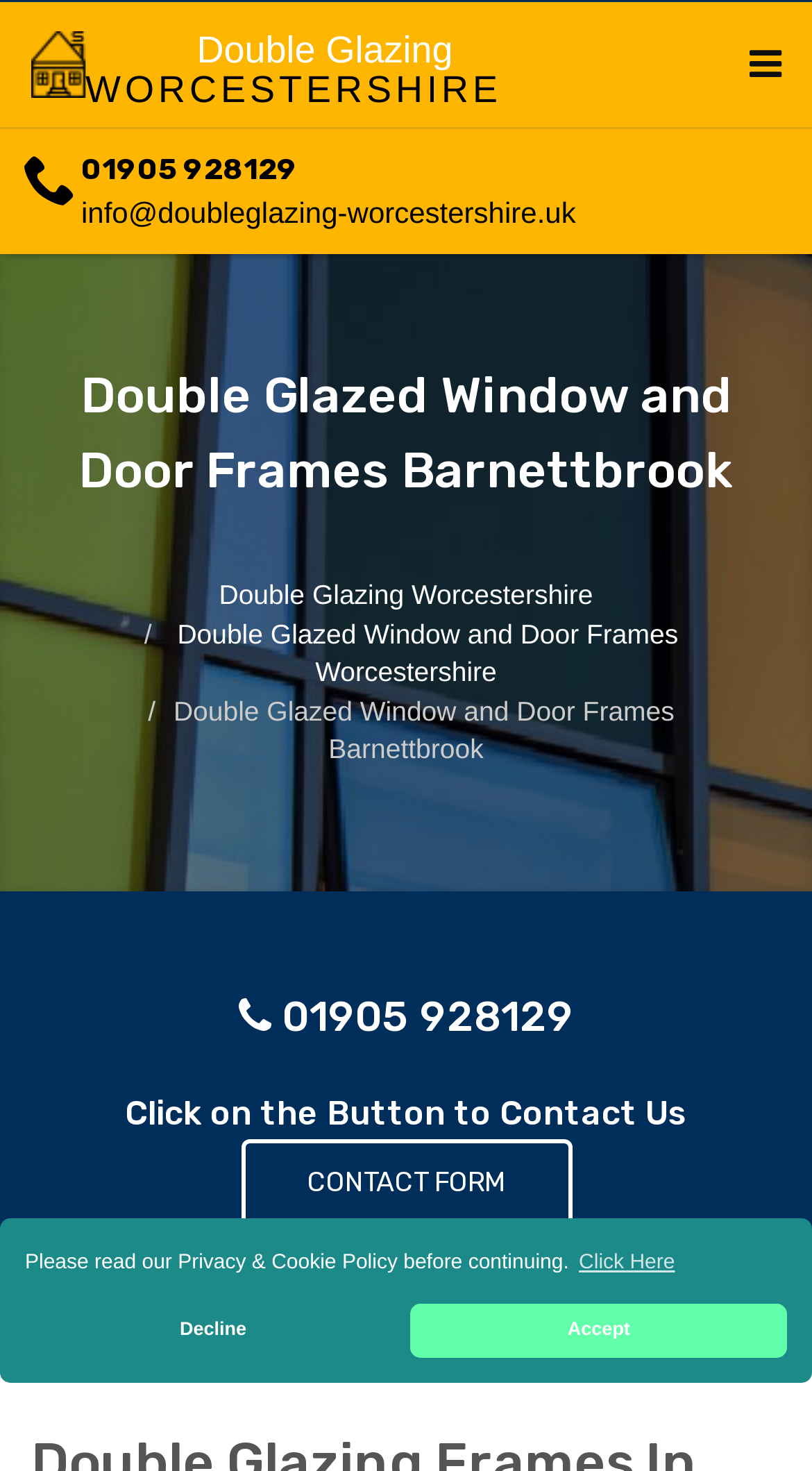Determine the bounding box coordinates of the clickable region to follow the instruction: "visit Double Glazing Worcestershire".

[0.27, 0.394, 0.73, 0.415]